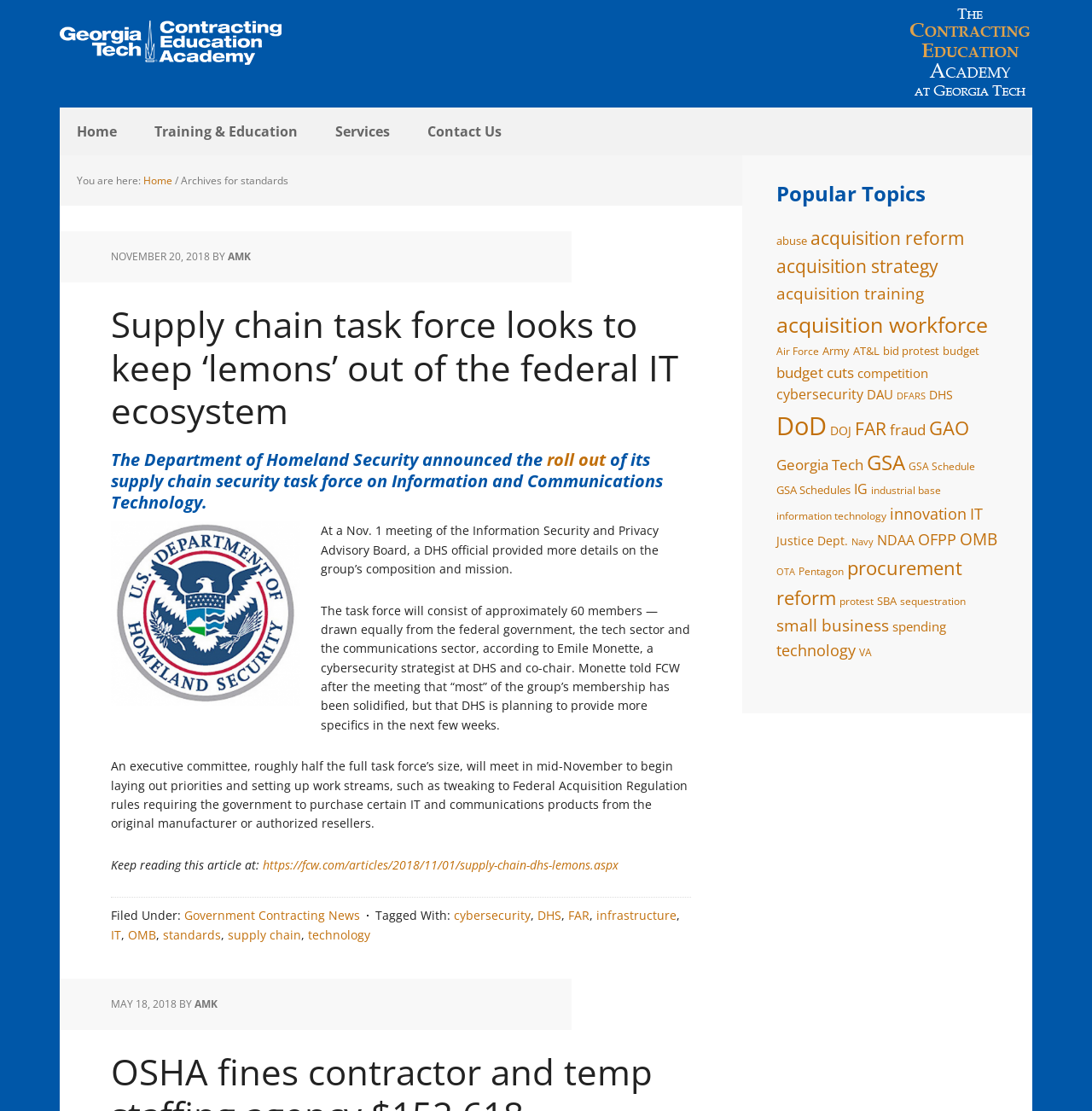Please provide a brief answer to the following inquiry using a single word or phrase:
What is the name of the academy?

The Contracting Education Academy